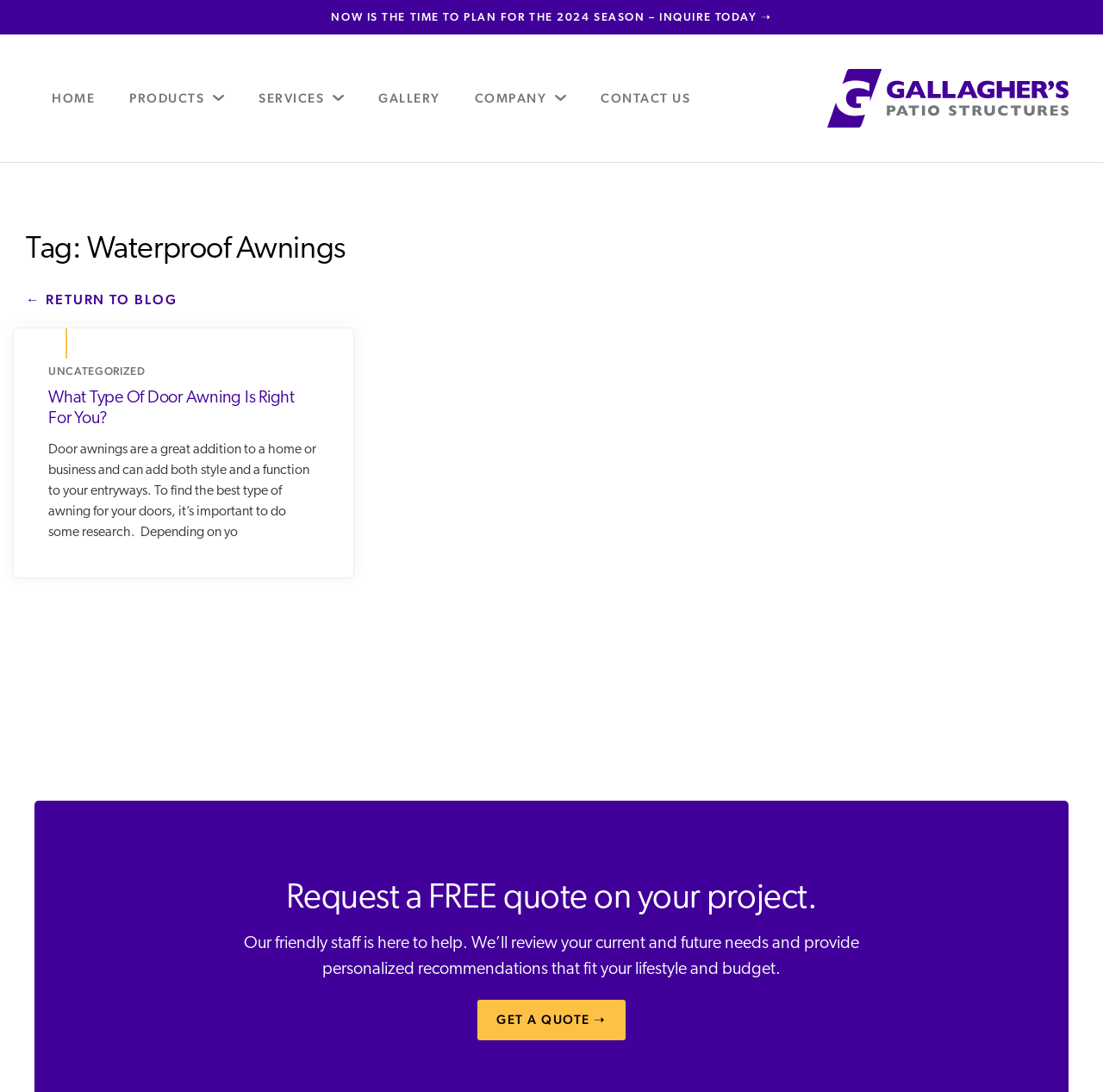What is the topic of the current webpage?
Refer to the image and provide a one-word or short phrase answer.

Waterproof Awnings